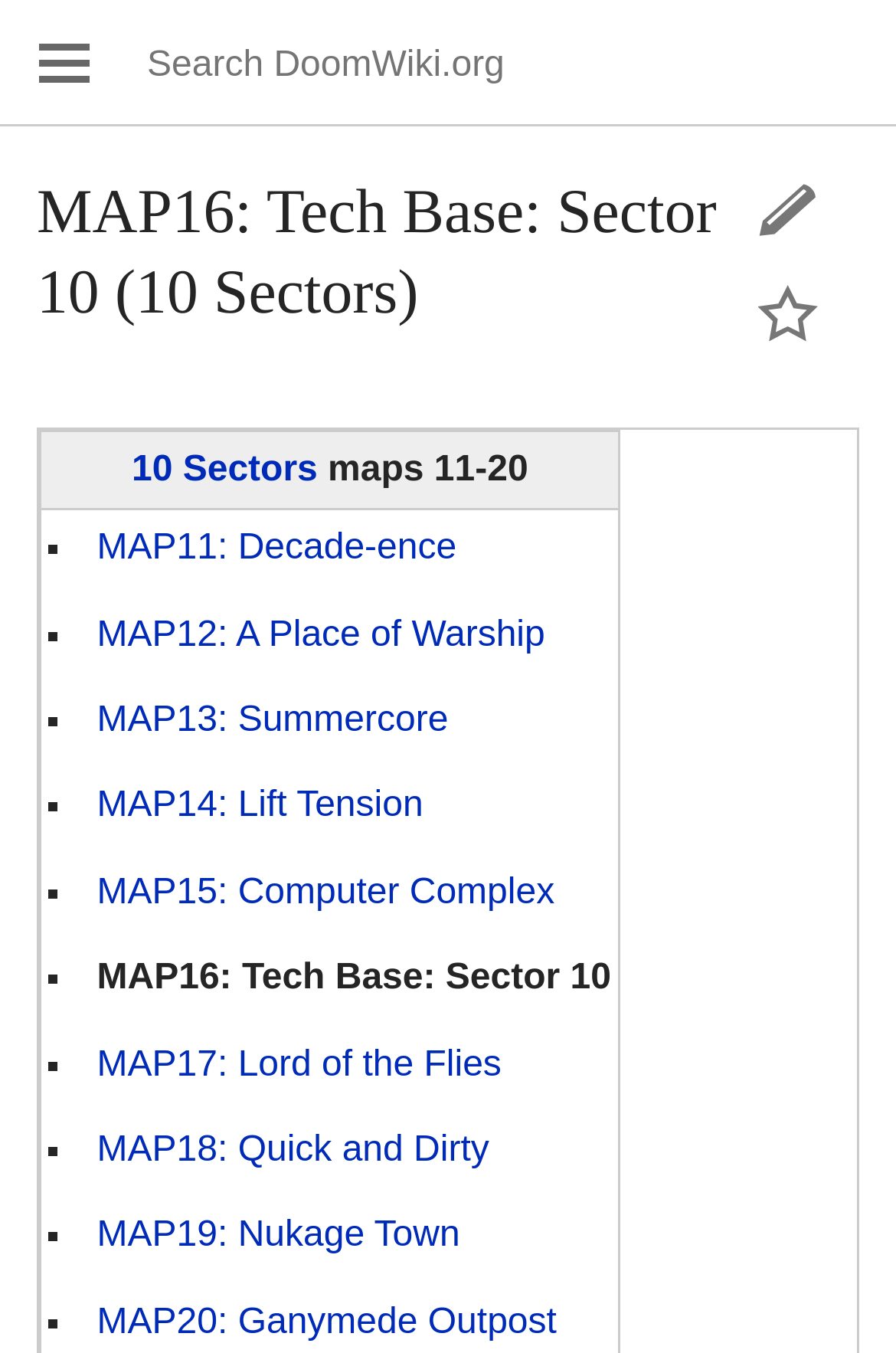Please indicate the bounding box coordinates of the element's region to be clicked to achieve the instruction: "Edit the lead section of this page". Provide the coordinates as four float numbers between 0 and 1, i.e., [left, top, right, bottom].

[0.801, 0.132, 0.959, 0.177]